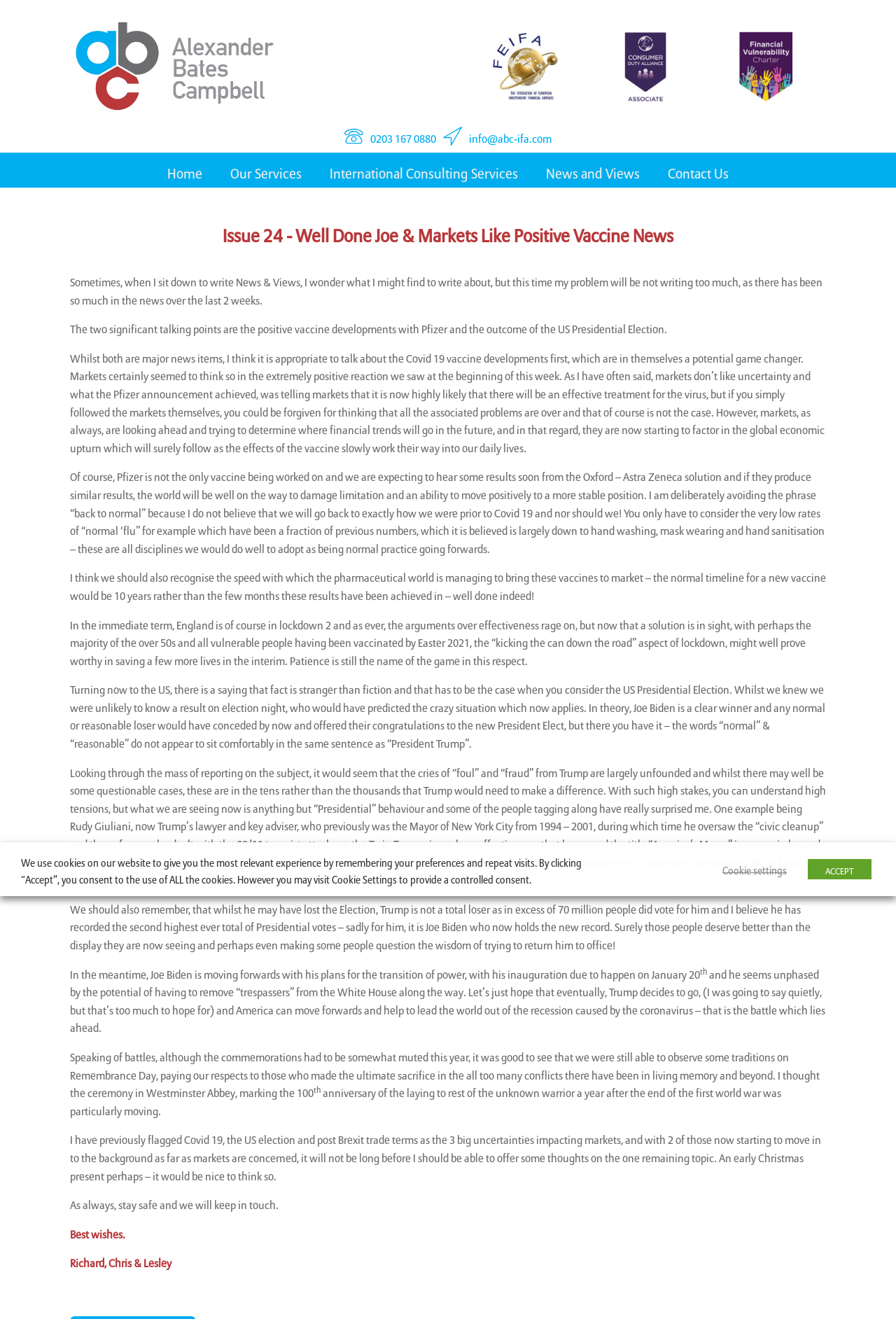Give a one-word or short phrase answer to this question: 
What is the logo image on the top left corner?

ABC IFA logo